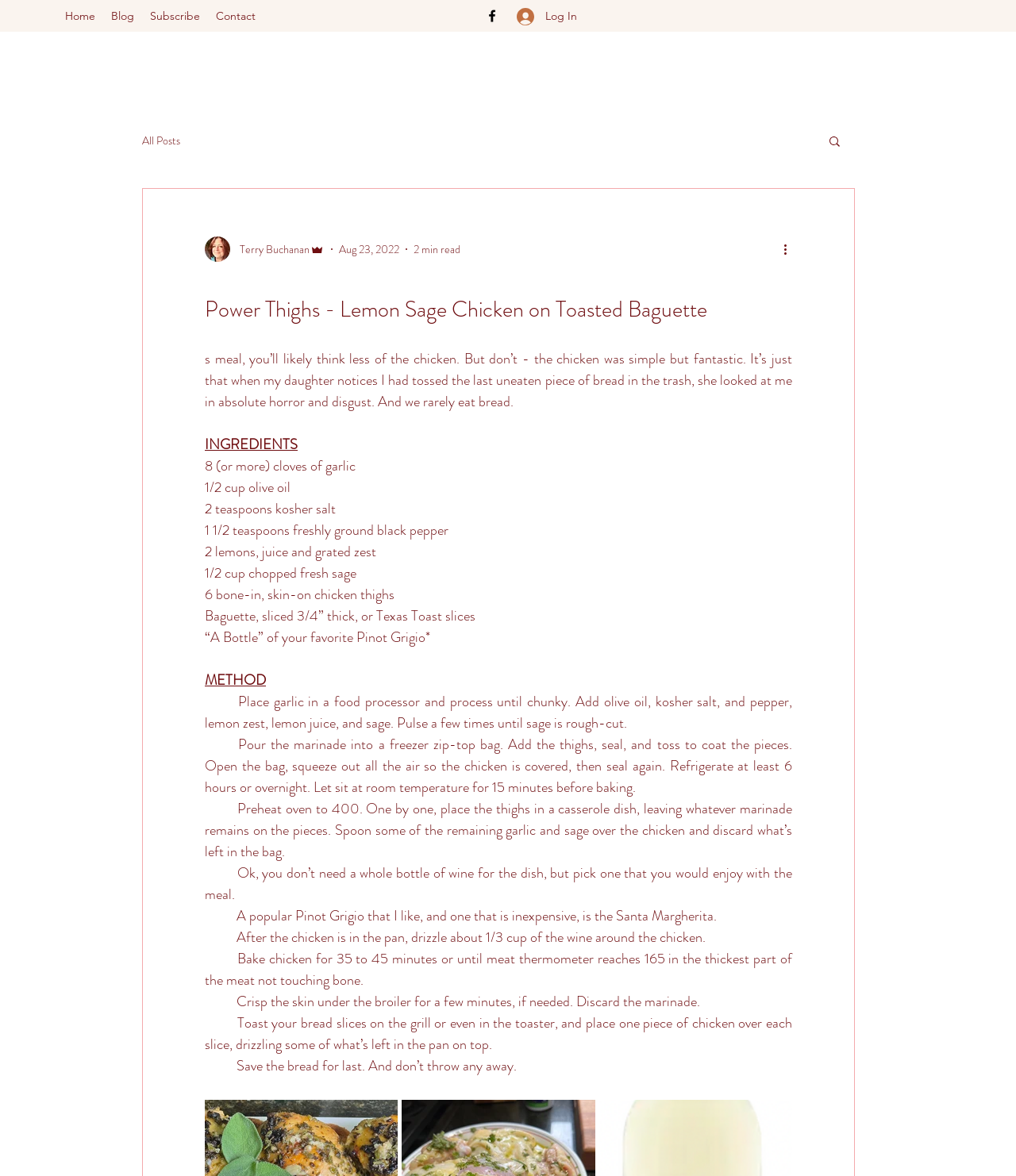Please study the image and answer the question comprehensively:
What is the recommended wine for the meal?

The text mentions 'A popular Pinot Grigio that I like, and one that is inexpensive, is the Santa Margherita' as a recommended wine to pair with the meal.